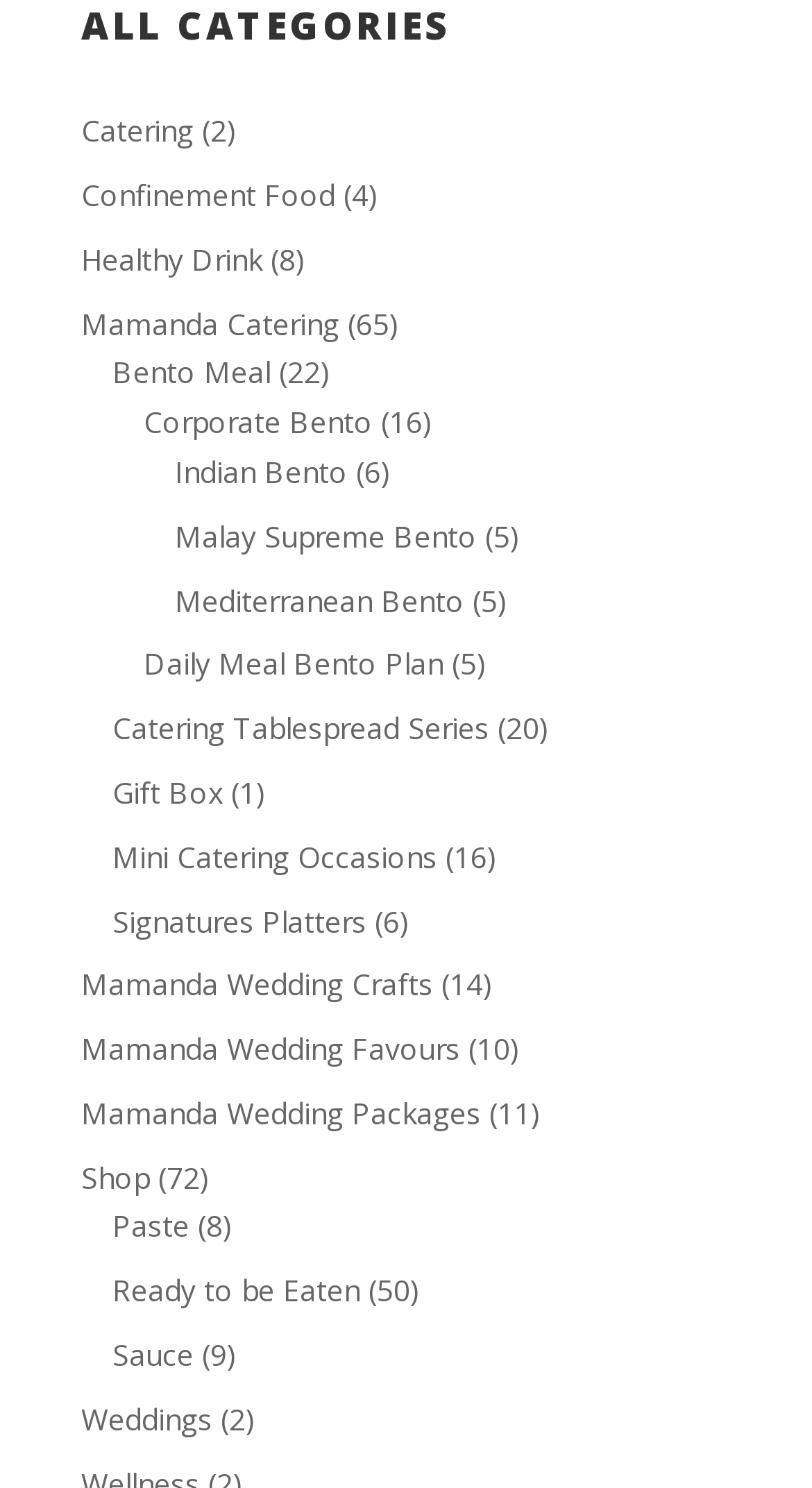Using floating point numbers between 0 and 1, provide the bounding box coordinates in the format (top-left x, top-left y, bottom-right x, bottom-right y). Locate the UI element described here: Shop

[0.1, 0.778, 0.185, 0.804]